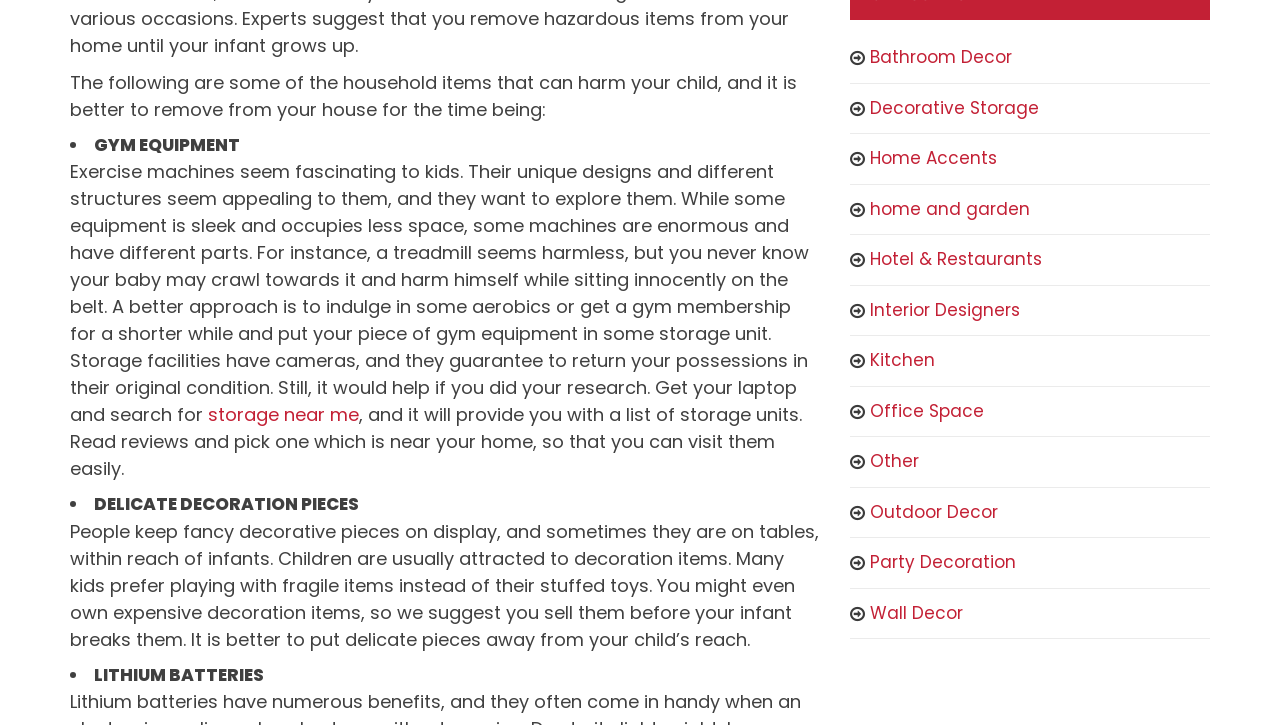Can you specify the bounding box coordinates of the area that needs to be clicked to fulfill the following instruction: "Explore 'Home Accents'"?

[0.68, 0.201, 0.779, 0.234]